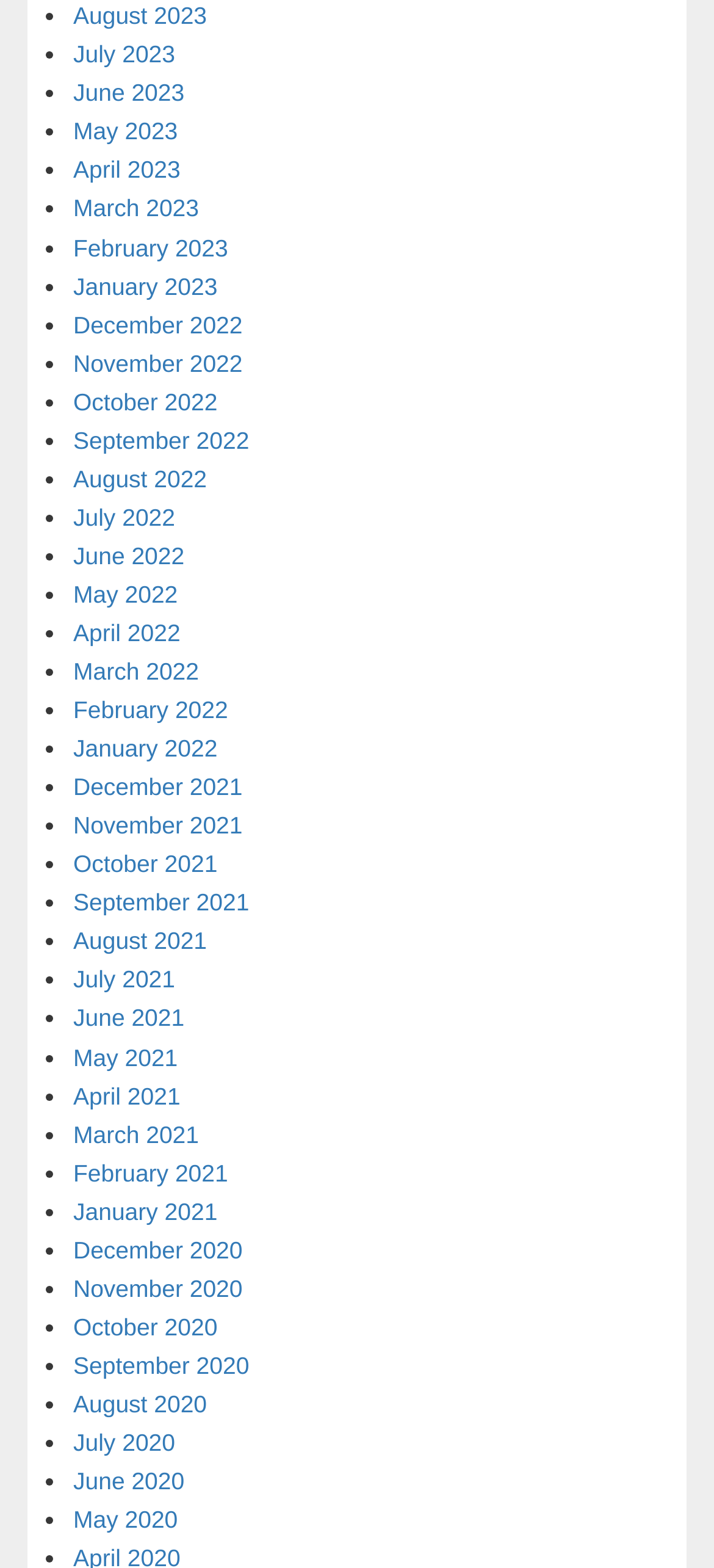Are the months listed in chronological order?
Answer the question with as much detail as possible.

I examined the links on the webpage and found that they are organized in a list format, with the most recent month first and the earliest month last. This suggests that the months are listed in chronological order.